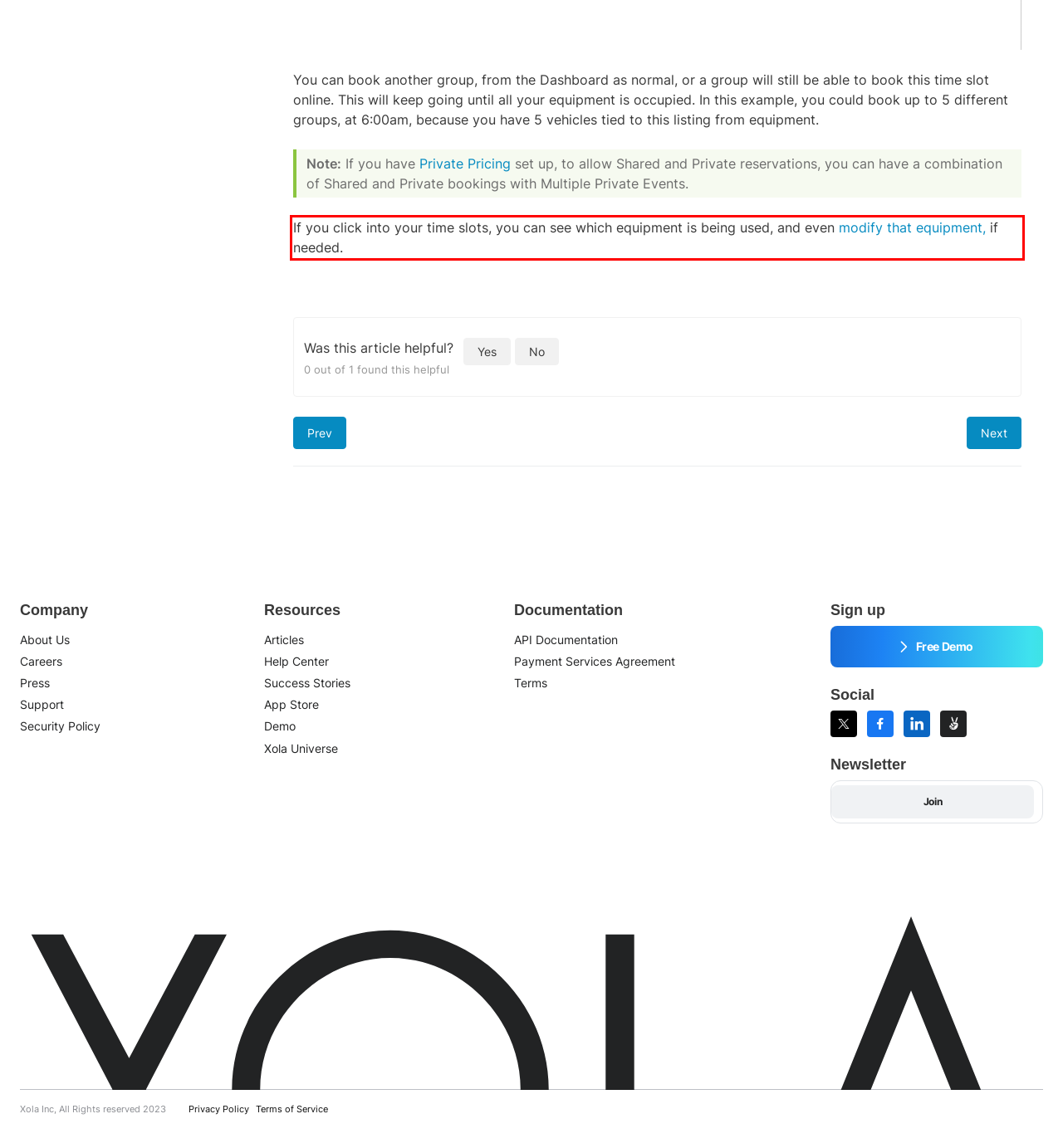Analyze the screenshot of a webpage where a red rectangle is bounding a UI element. Extract and generate the text content within this red bounding box.

If you click into your time slots, you can see which equipment is being used, and even modify that equipment, if needed.